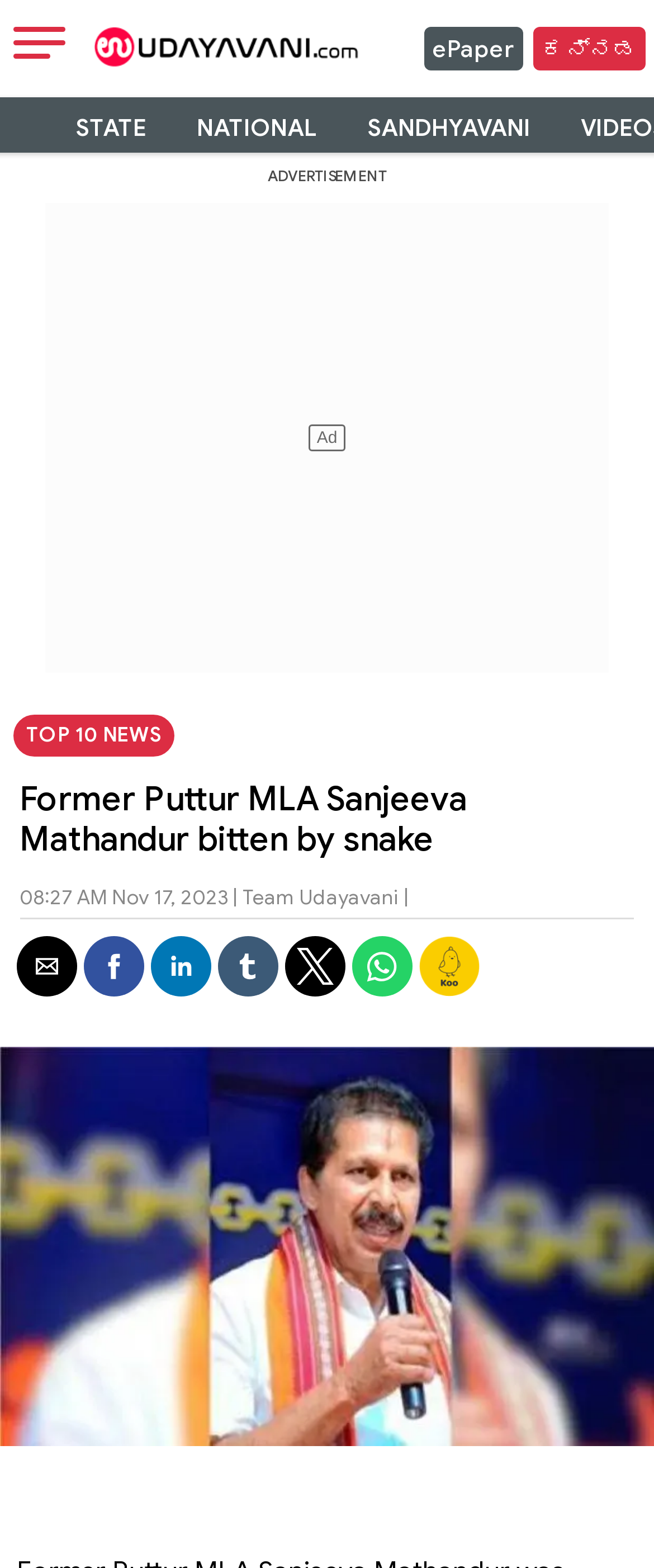Locate the bounding box coordinates of the clickable area to execute the instruction: "Click the sidebar button". Provide the coordinates as four float numbers between 0 and 1, represented as [left, top, right, bottom].

[0.02, 0.015, 0.1, 0.041]